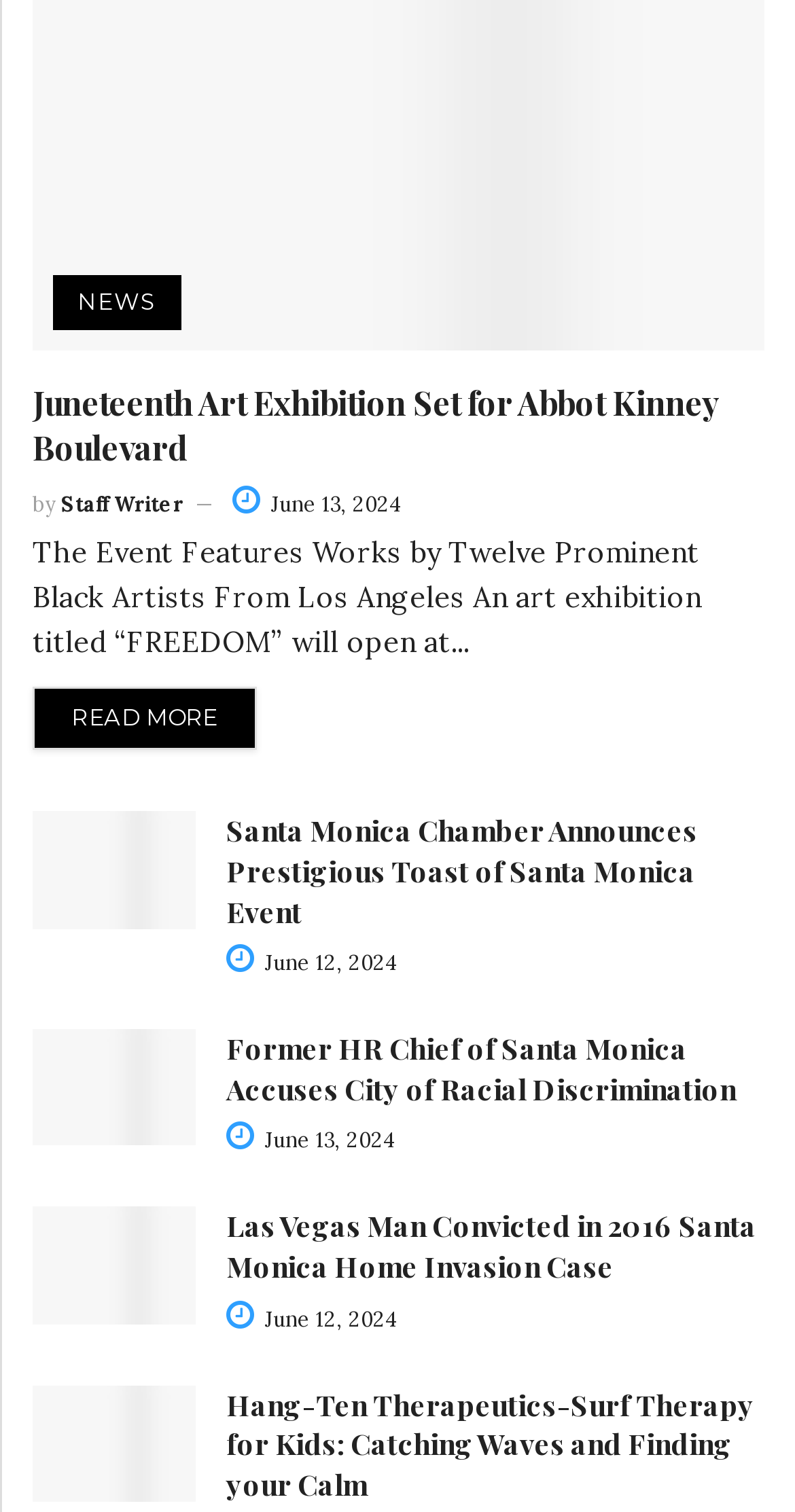Please locate the bounding box coordinates of the region I need to click to follow this instruction: "Learn more about Former HR Chief of Santa Monica Accuses City of Racial Discrimination".

[0.041, 0.681, 0.246, 0.758]